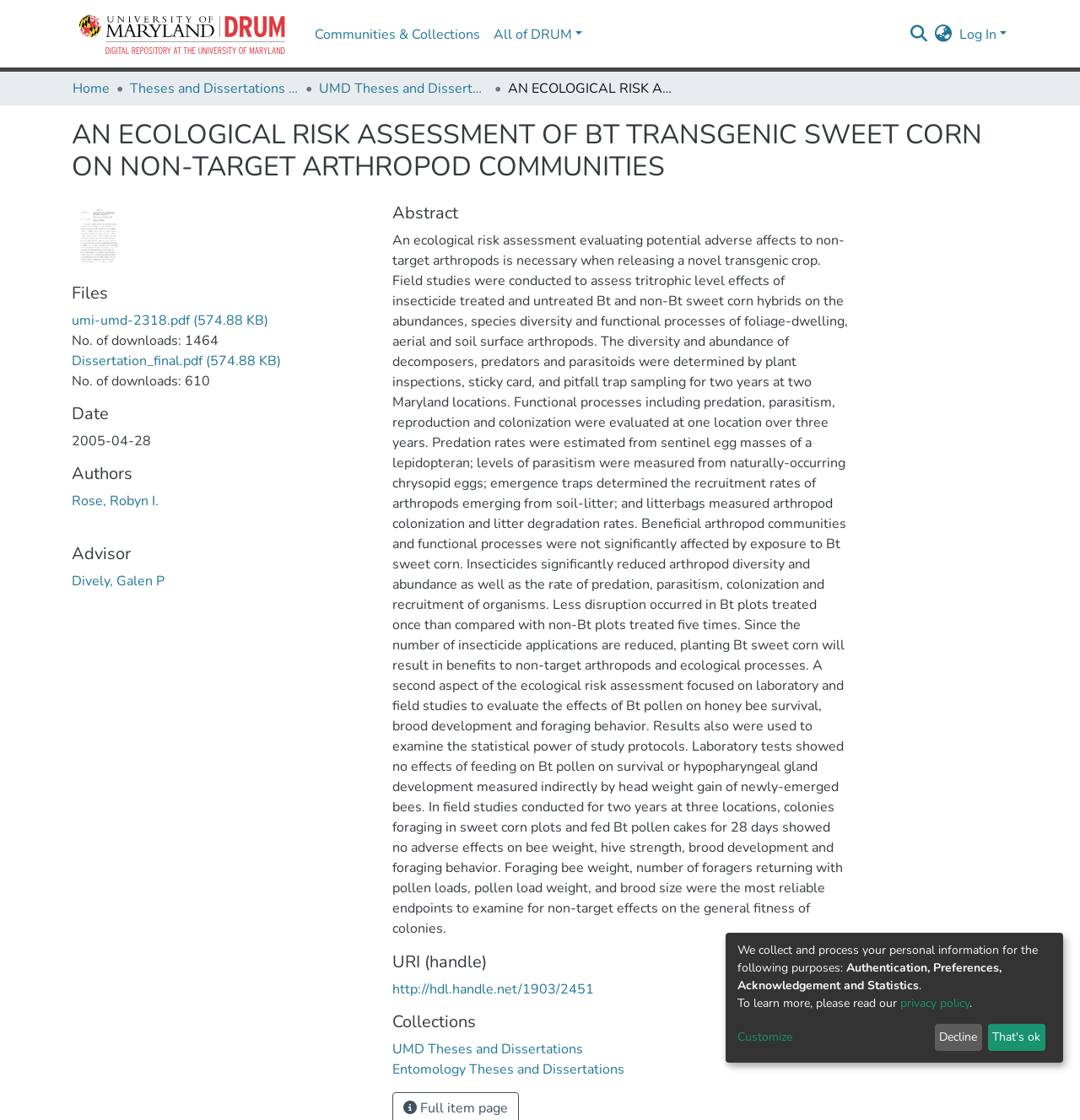Please identify the bounding box coordinates of the clickable region that I should interact with to perform the following instruction: "View the dissertation file". The coordinates should be expressed as four float numbers between 0 and 1, i.e., [left, top, right, bottom].

[0.066, 0.278, 0.248, 0.294]